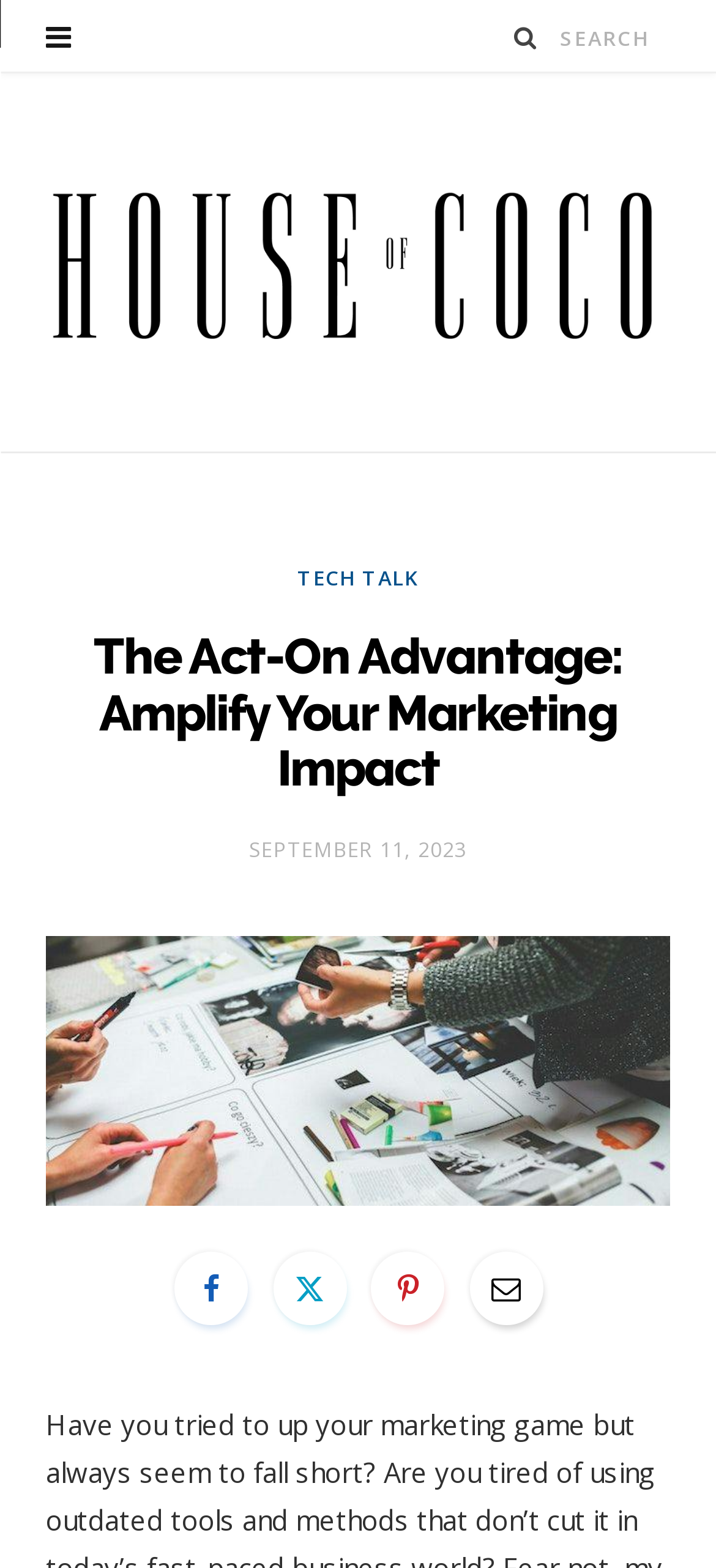Generate a comprehensive description of the webpage.

The webpage appears to be an article page from House Of Coco Magazine, with a focus on marketing and technology. At the top right corner, there is a search bar accompanied by a "Search" button. Below the search bar, the magazine's logo is displayed, which is also a link to the magazine's homepage.

The main content of the page is divided into sections, with a prominent header that reads "The Act-On Advantage: Amplify Your Marketing Impact". This header is situated near the top of the page, spanning almost the entire width. Below the header, there is a link to a category called "TECH TALK" on the left, and a date "SEPTEMBER 11, 2023" on the right.

Further down the page, there is a large image or graphic that takes up most of the width. Below this image, there are four social media links, represented by icons, arranged horizontally across the page.

The article's content is not explicitly described in the accessibility tree, but based on the meta description, it appears to be related to marketing strategies and overcoming challenges in the field.